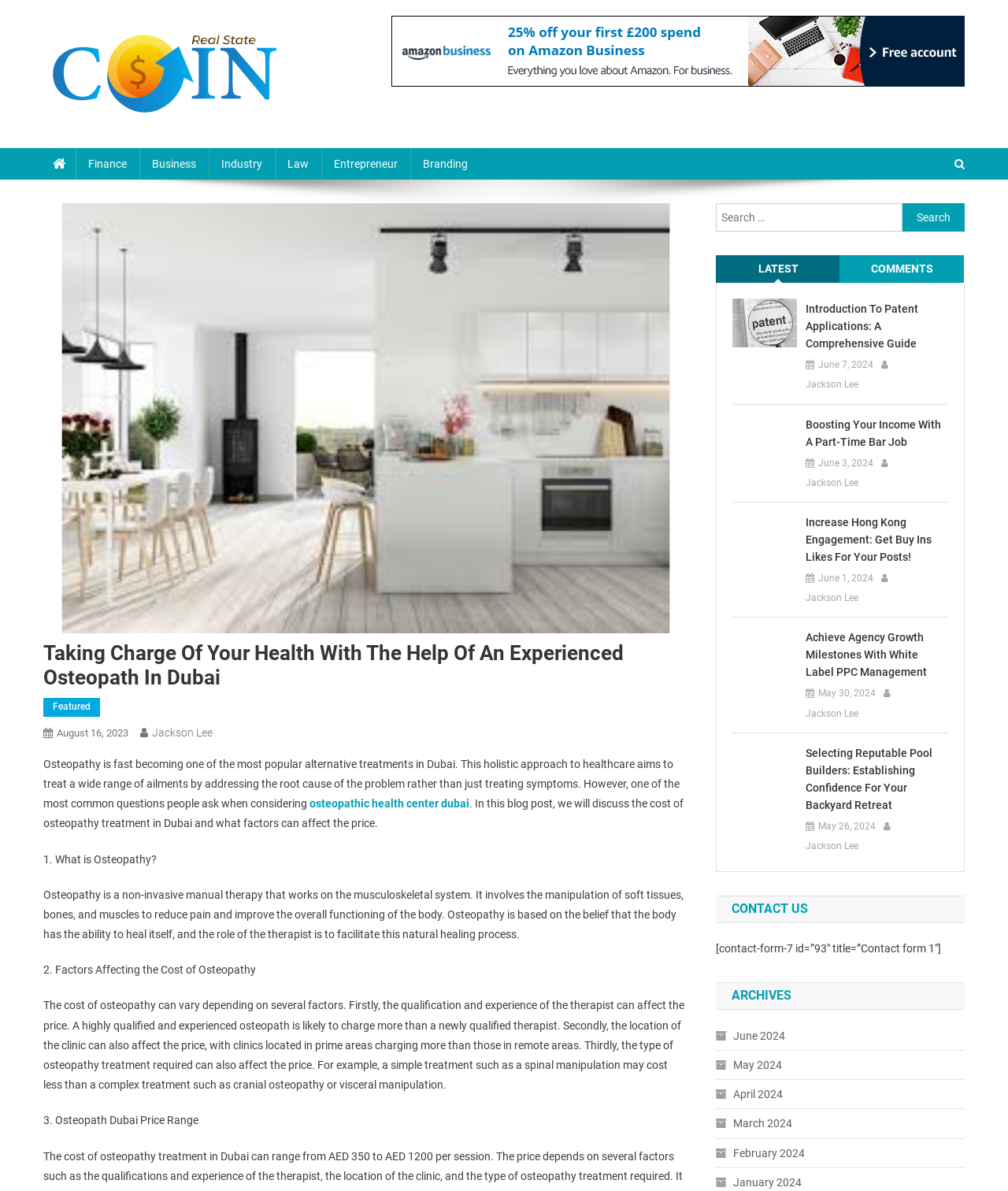Predict the bounding box of the UI element based on the description: "Jackson Lee". The coordinates should be four float numbers between 0 and 1, formatted as [left, top, right, bottom].

[0.151, 0.609, 0.211, 0.62]